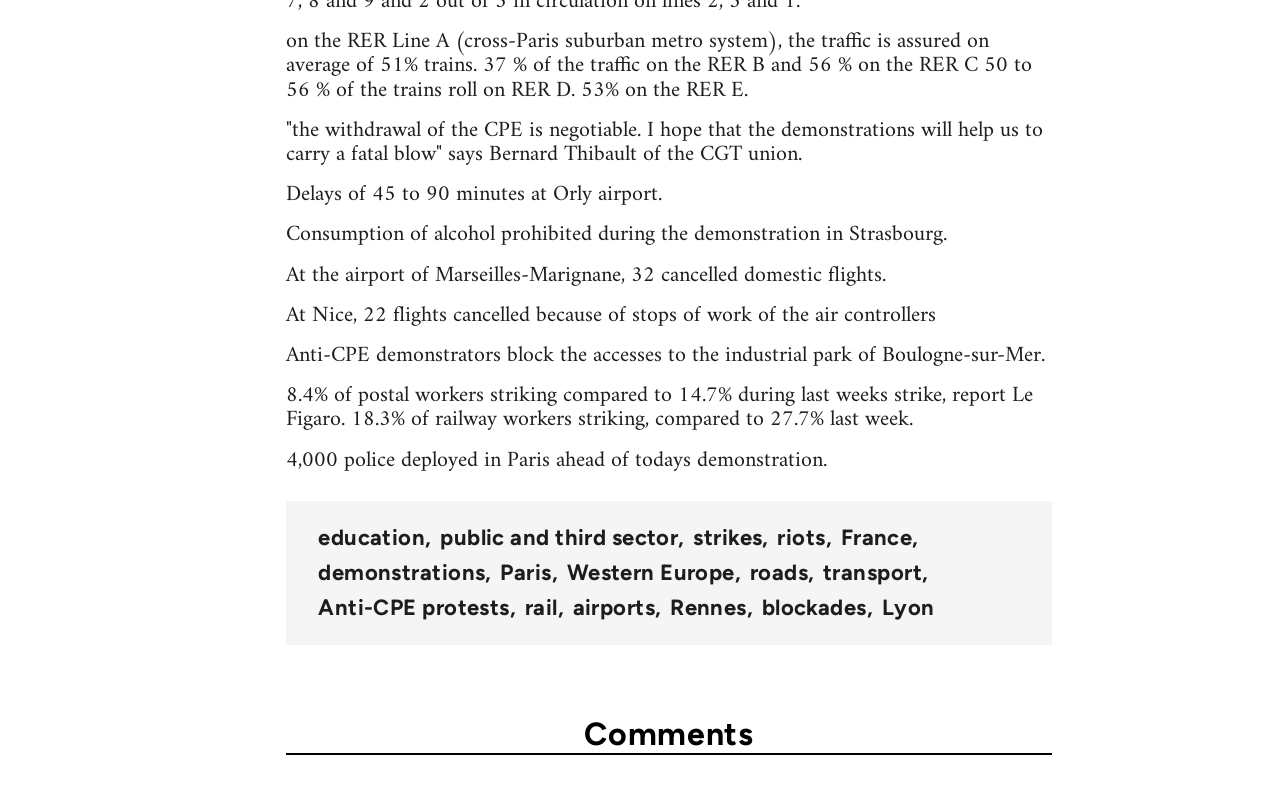Identify the bounding box coordinates of the clickable region necessary to fulfill the following instruction: "view comments". The bounding box coordinates should be four float numbers between 0 and 1, i.e., [left, top, right, bottom].

[0.224, 0.886, 0.822, 0.936]